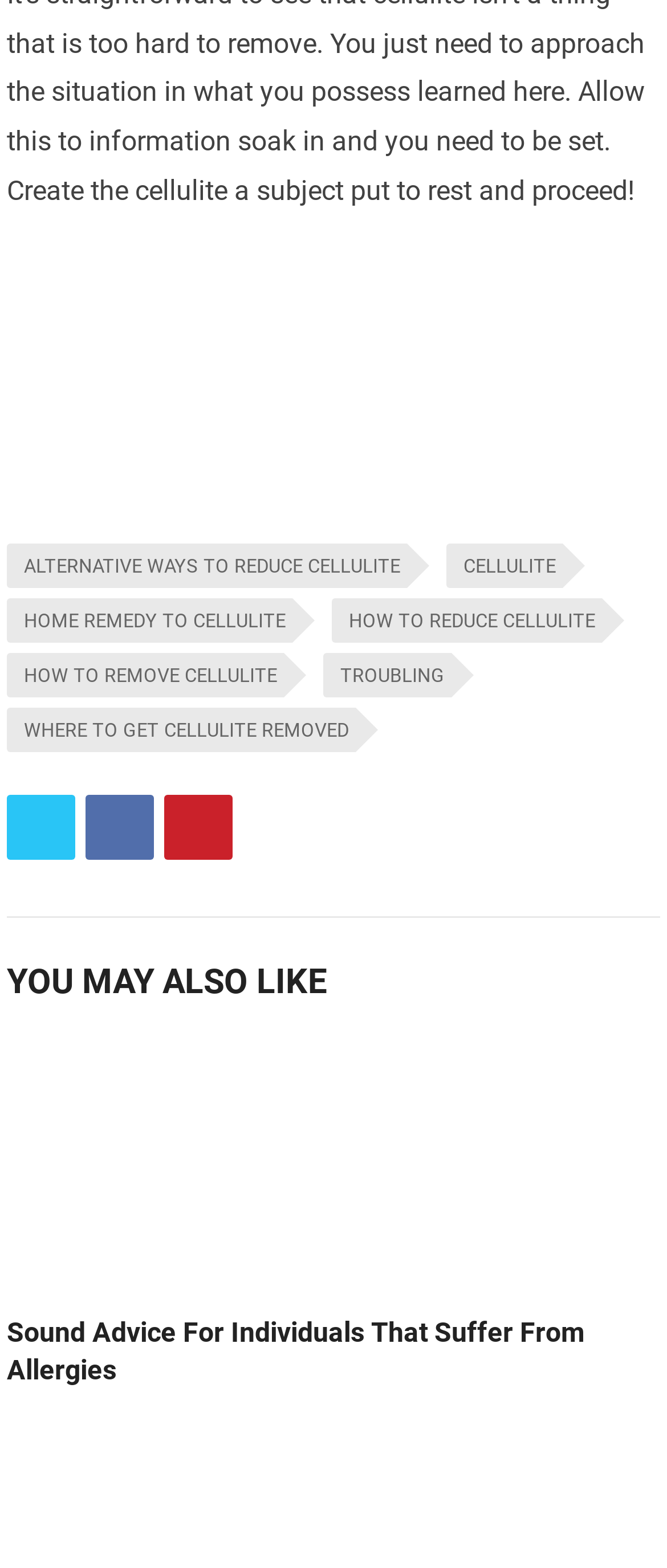Give a concise answer using only one word or phrase for this question:
What is the promotion on Sleep Tincture?

Buy 1 Get 1 FREE